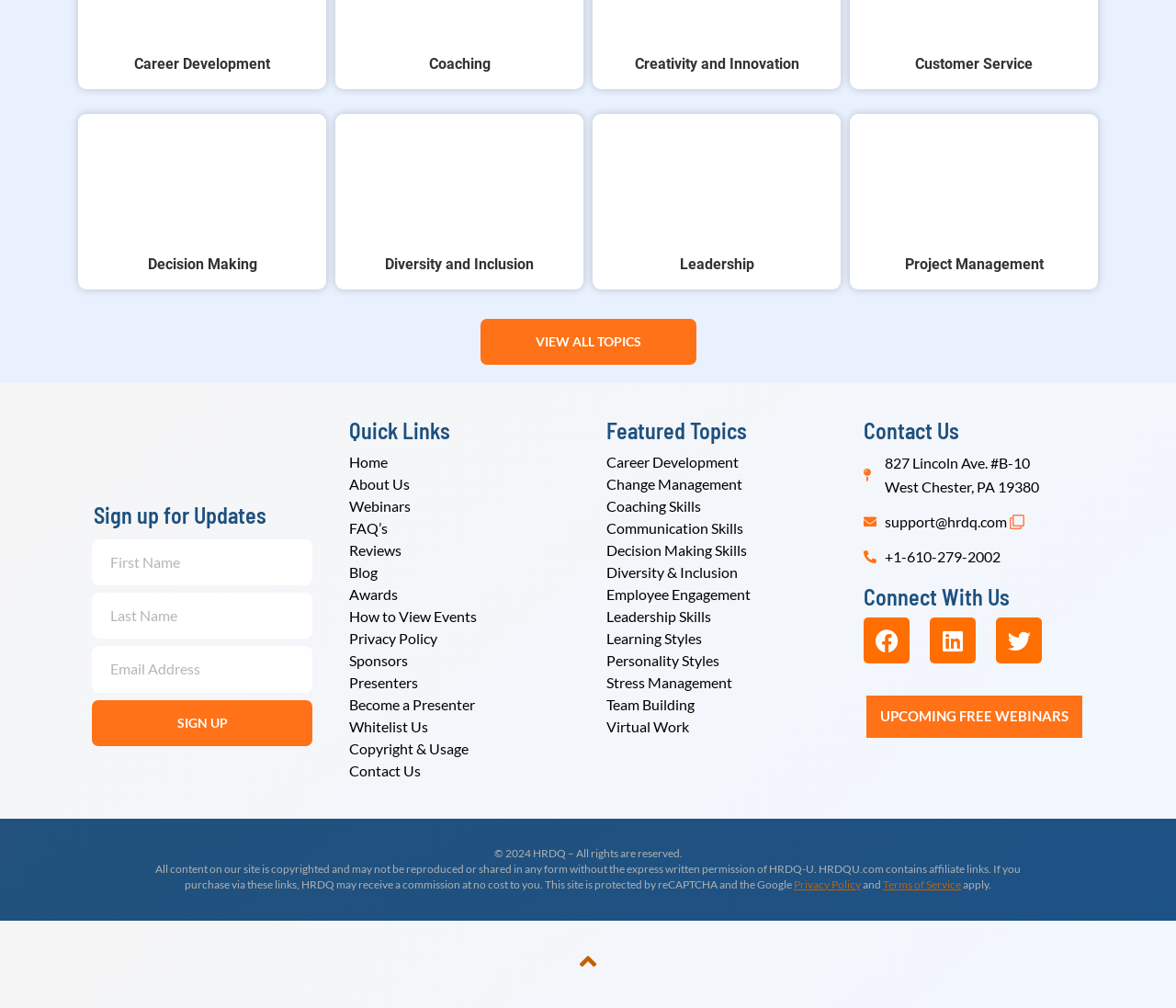What is the link text of the button at the bottom left?
Provide an in-depth answer to the question, covering all aspects.

The button at the bottom left has the text 'SIGN UP', which is the link text of the button.